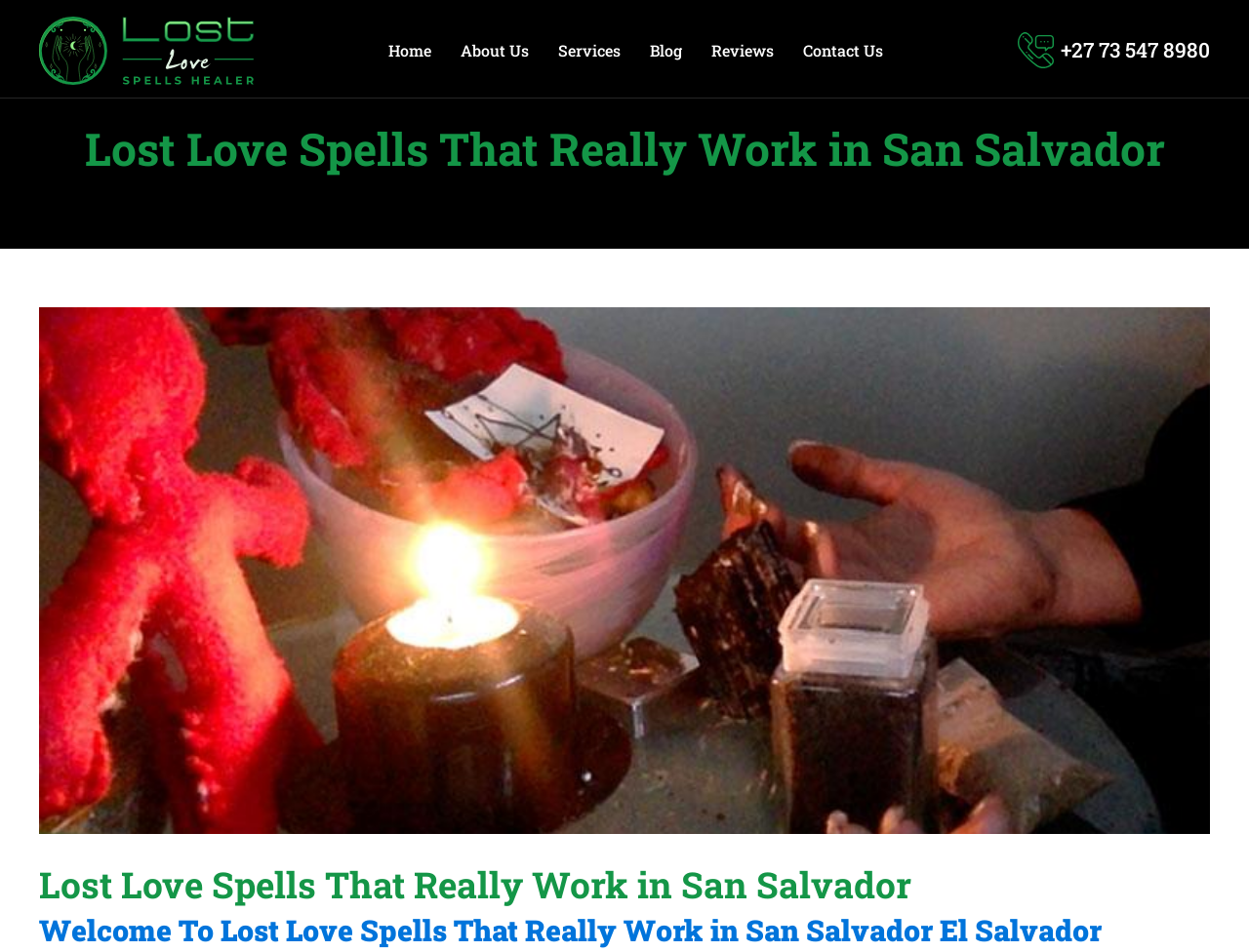Respond to the following question with a brief word or phrase:
How many navigation links are at the top of the webpage?

6